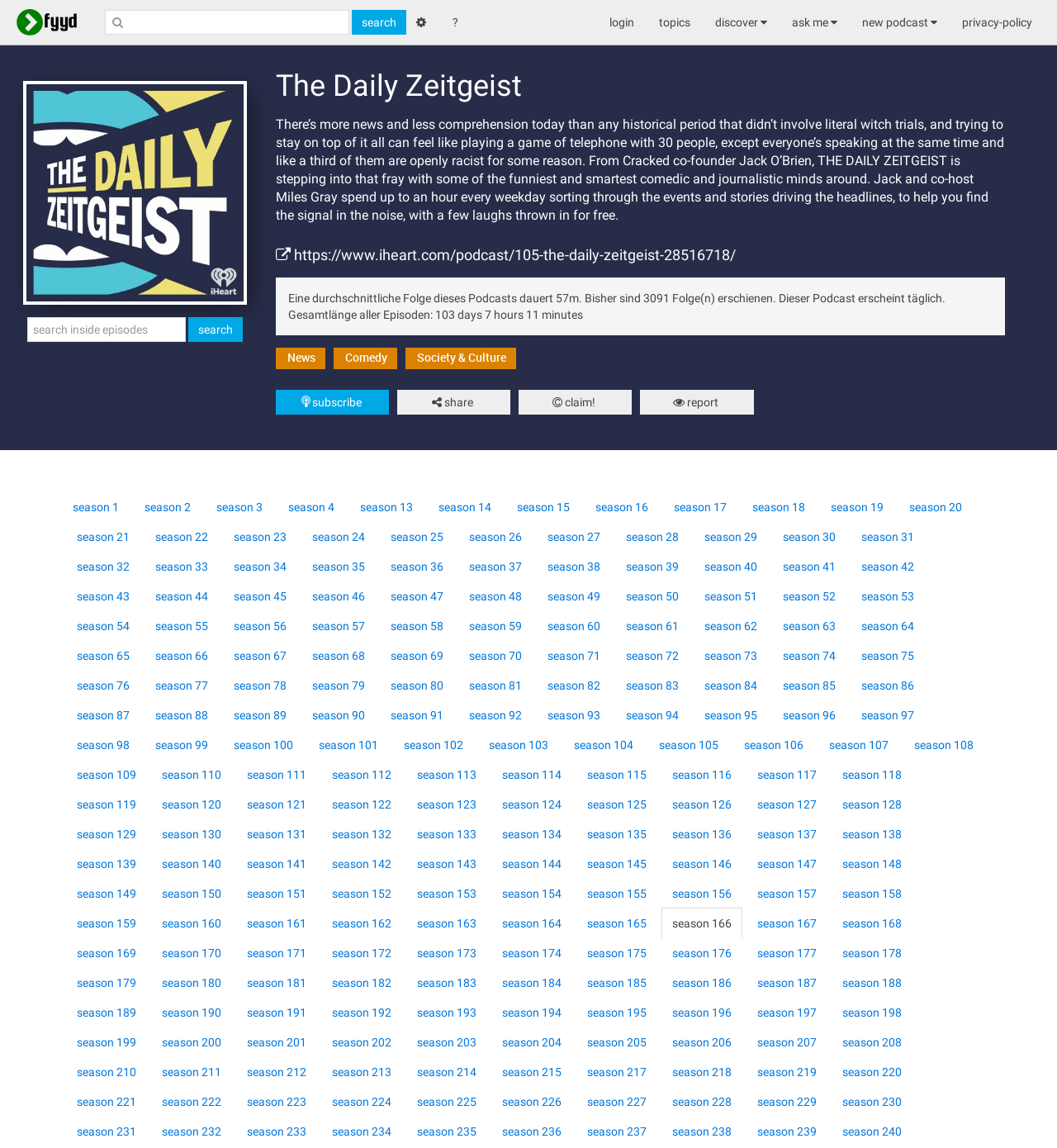Using the element description: "The Daily Zeitgeist", determine the bounding box coordinates. The coordinates should be in the format [left, top, right, bottom], with values between 0 and 1.

[0.261, 0.06, 0.494, 0.09]